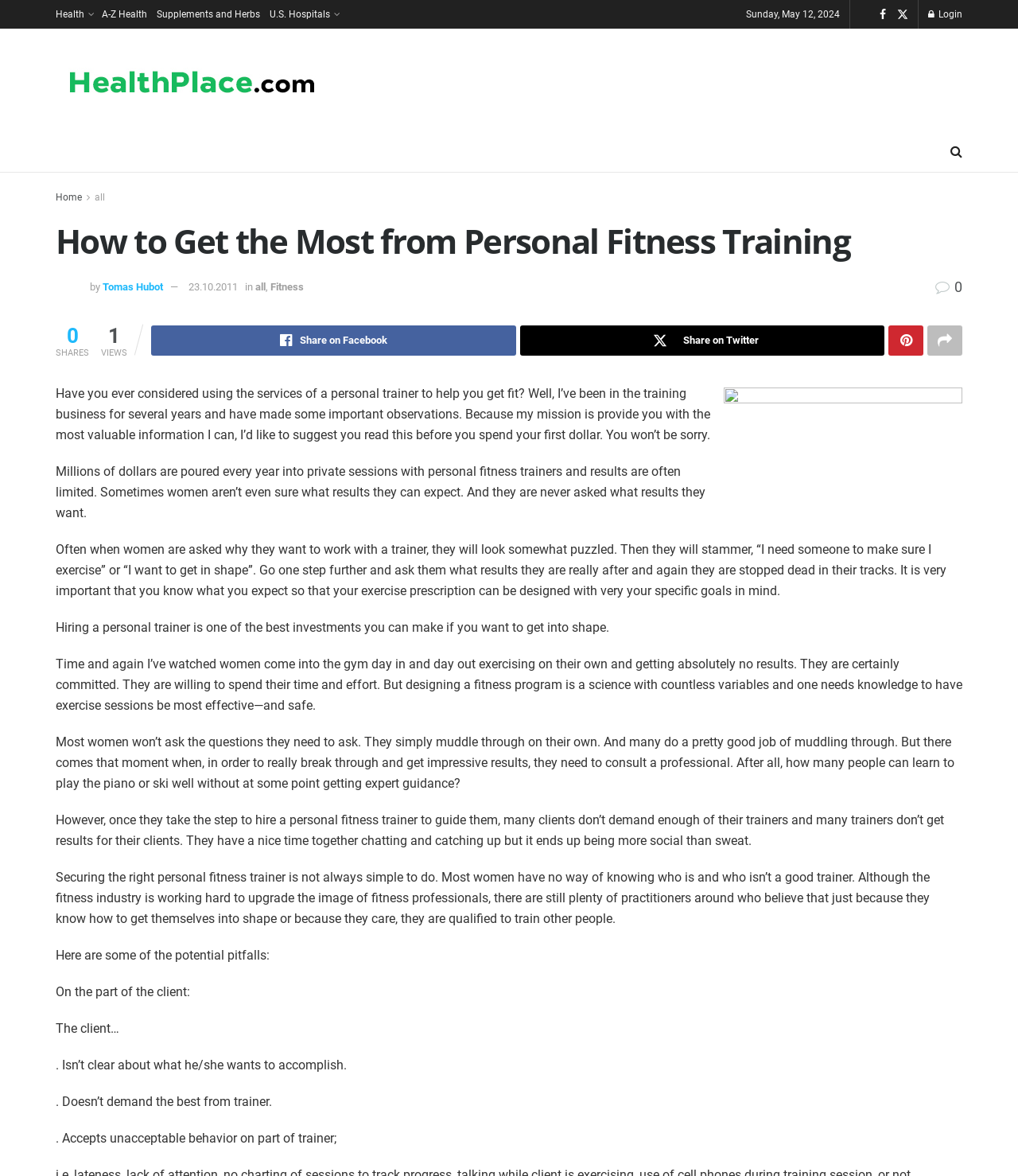Identify the bounding box coordinates for the UI element described as follows: Share on Twitter. Use the format (top-left x, top-left y, bottom-right x, bottom-right y) and ensure all values are floating point numbers between 0 and 1.

[0.511, 0.277, 0.869, 0.303]